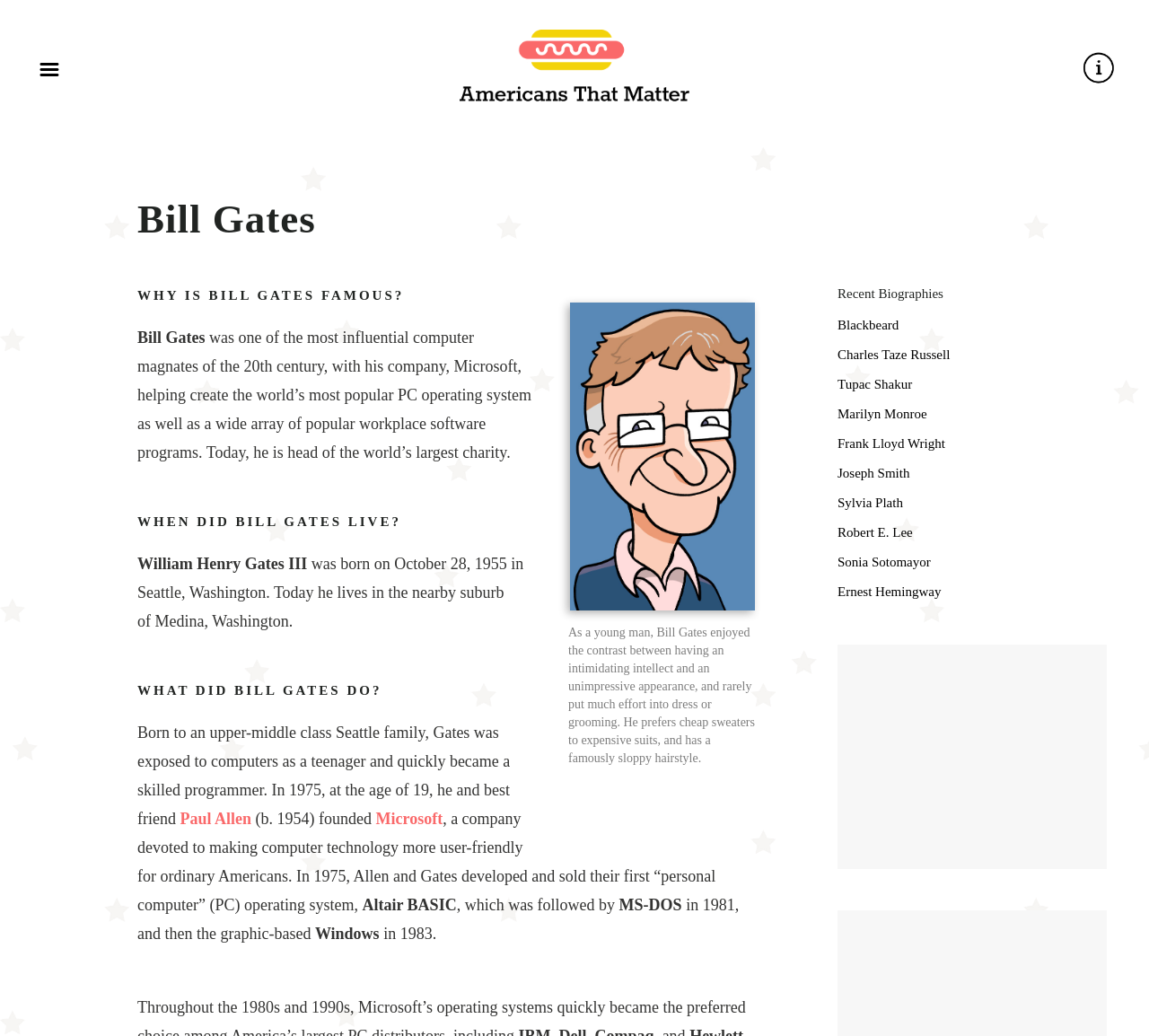Provide a brief response to the question below using one word or phrase:
Who is the best friend of Bill Gates?

Paul Allen